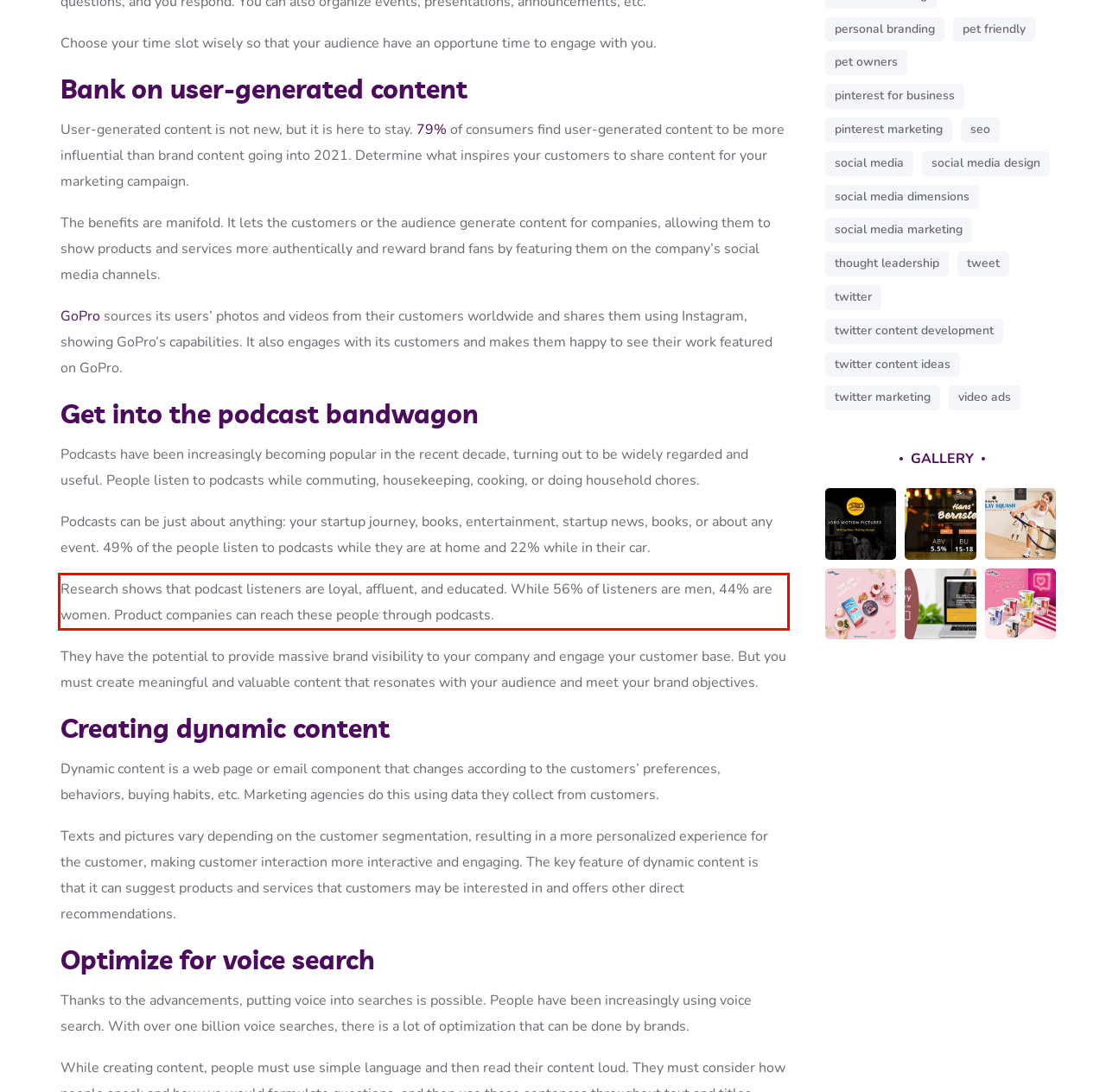Please examine the screenshot of the webpage and read the text present within the red rectangle bounding box.

Research shows that podcast listeners are loyal, affluent, and educated. While 56% of listeners are men, 44% are women. Product companies can reach these people through podcasts.